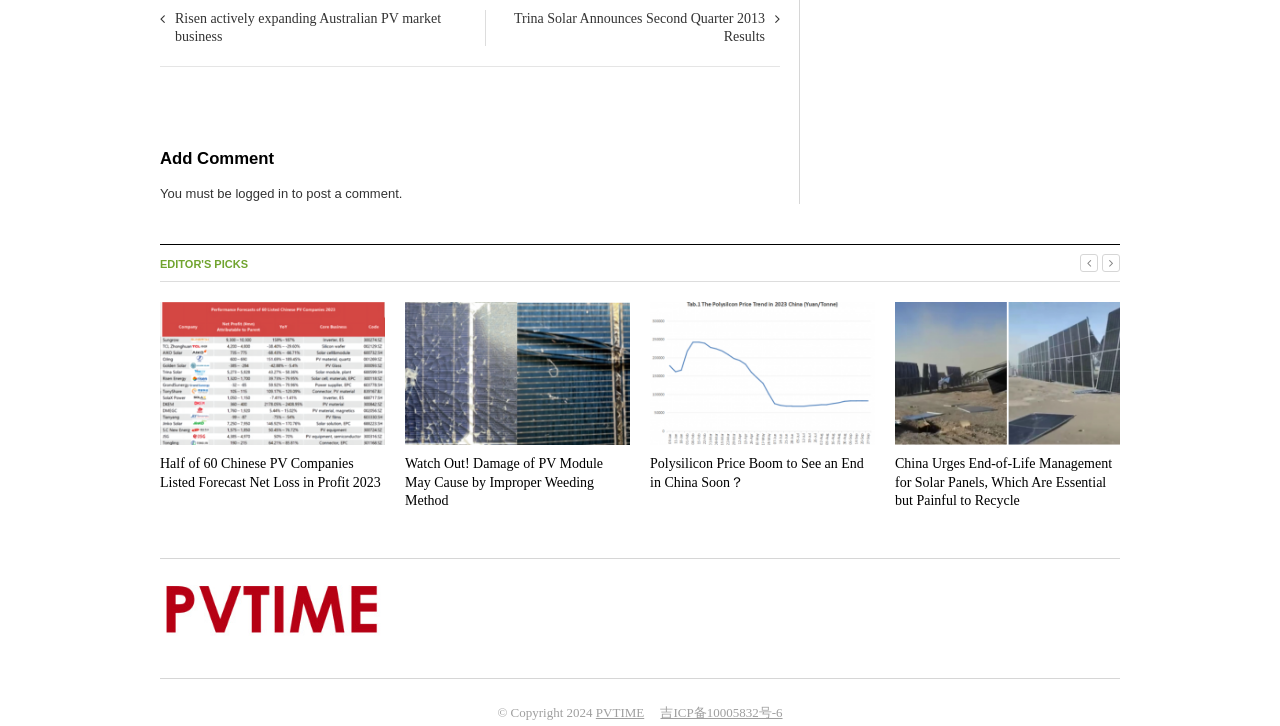Determine the bounding box coordinates of the clickable element necessary to fulfill the instruction: "Click on the 'Risen actively expanding Australian PV market business' link". Provide the coordinates as four float numbers within the 0 to 1 range, i.e., [left, top, right, bottom].

[0.137, 0.015, 0.345, 0.061]